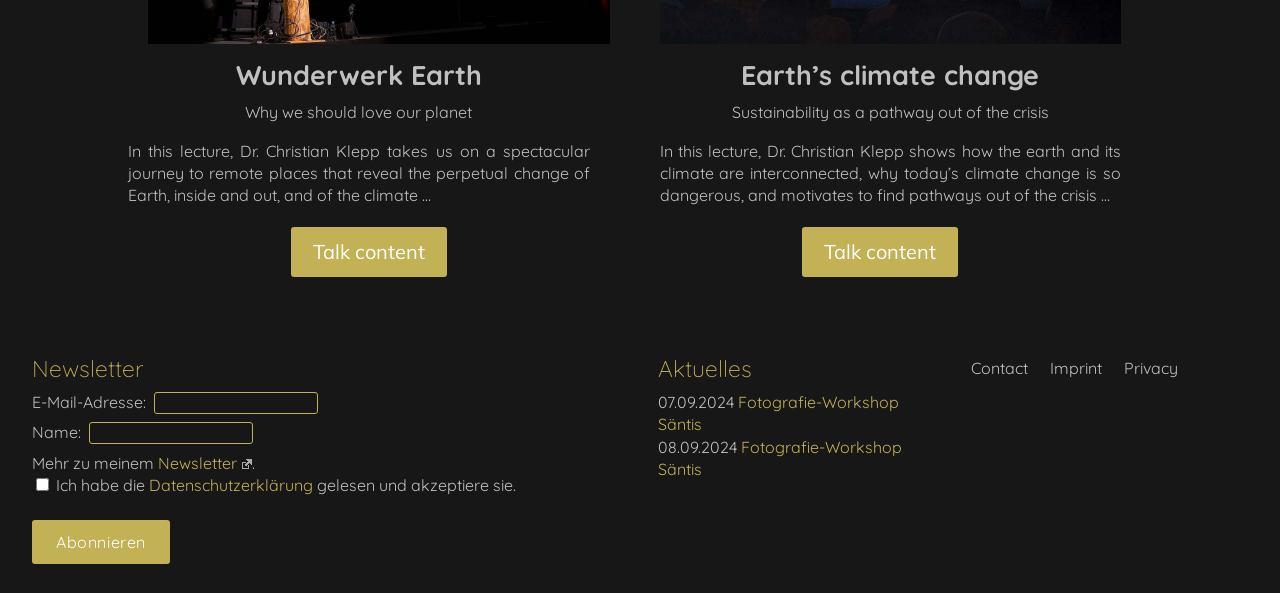Based on the provided description, "Daten­schutz­erklärung", find the bounding box of the corresponding UI element in the screenshot.

[0.116, 0.801, 0.248, 0.835]